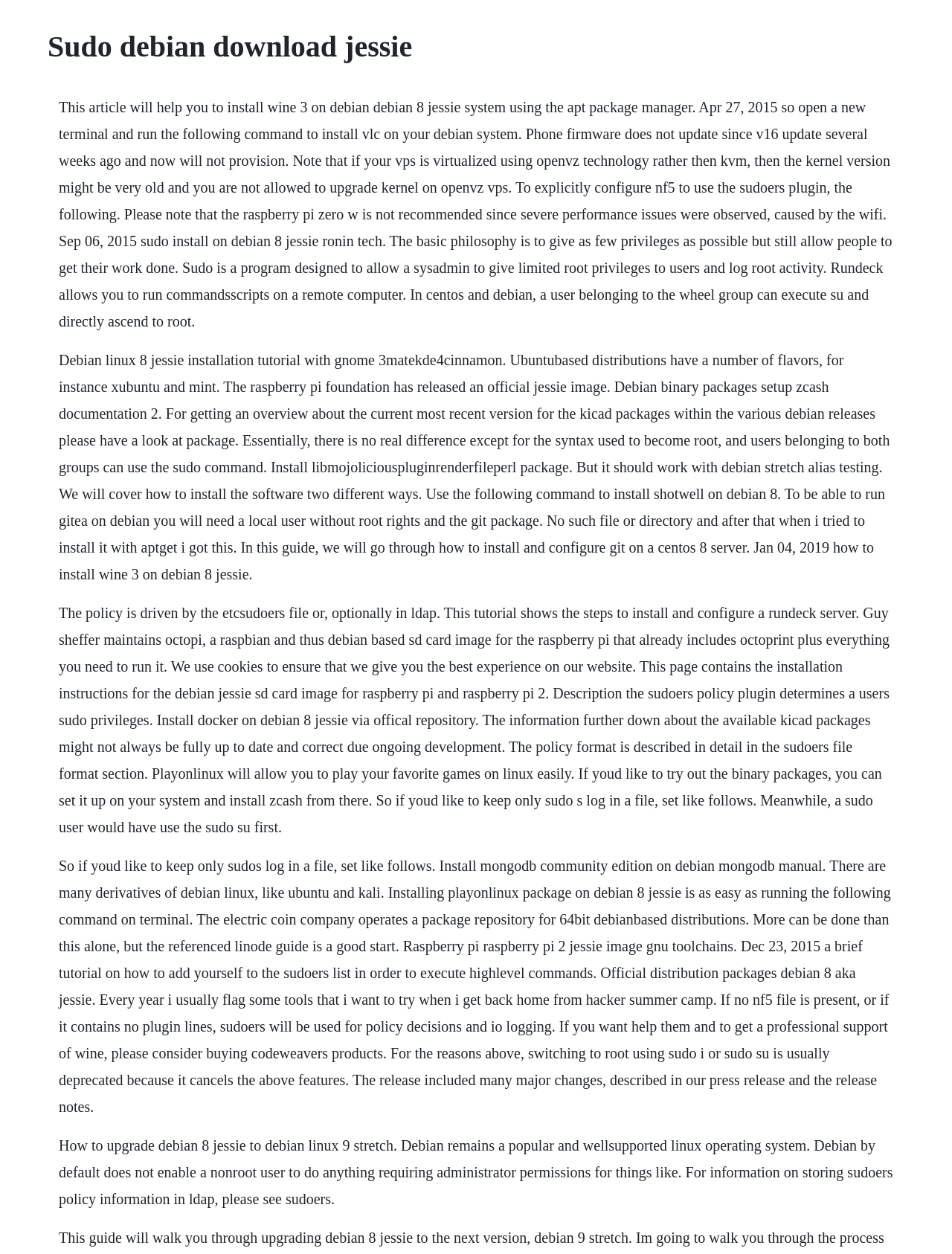Generate the text of the webpage's primary heading.

Sudo debian download jessie